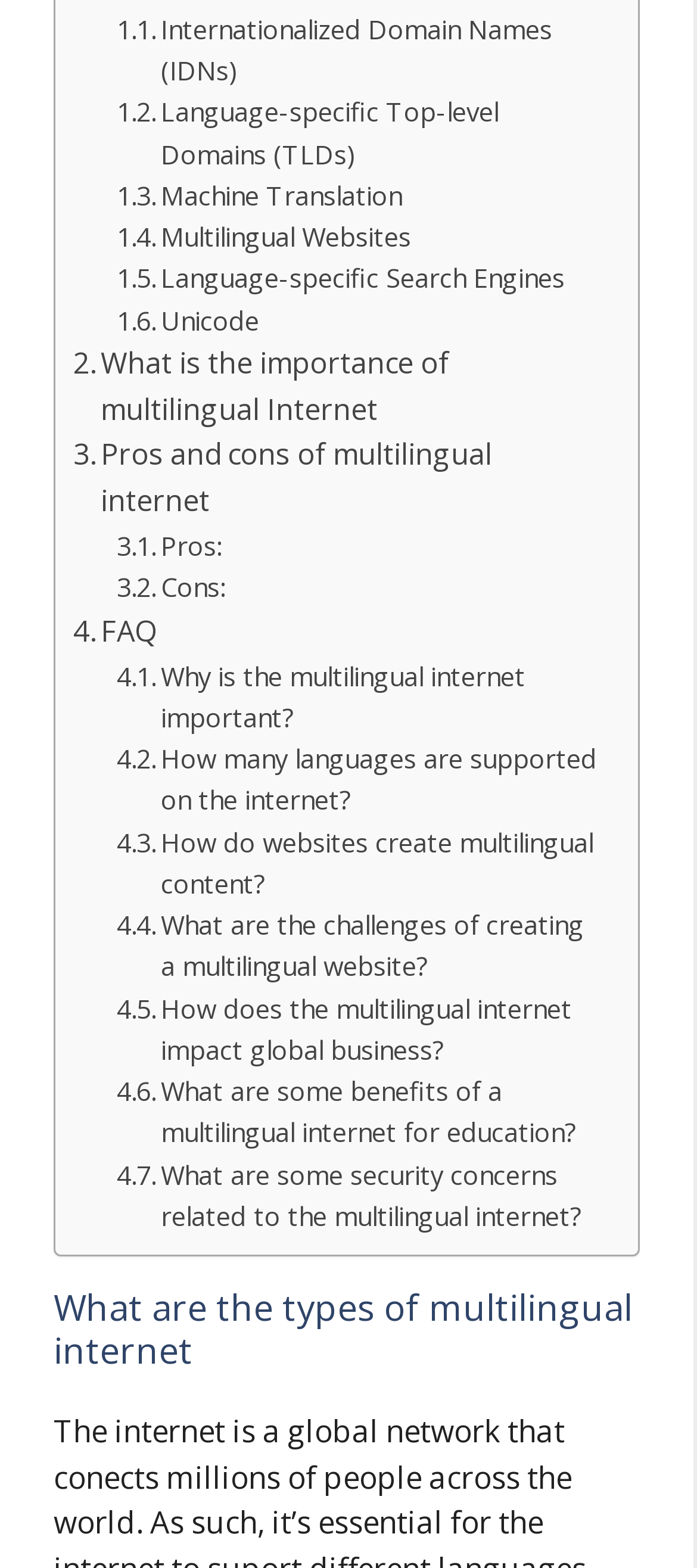Determine the bounding box coordinates of the region to click in order to accomplish the following instruction: "Discover the benefits of a multilingual internet for education". Provide the coordinates as four float numbers between 0 and 1, specifically [left, top, right, bottom].

[0.167, 0.683, 0.864, 0.736]